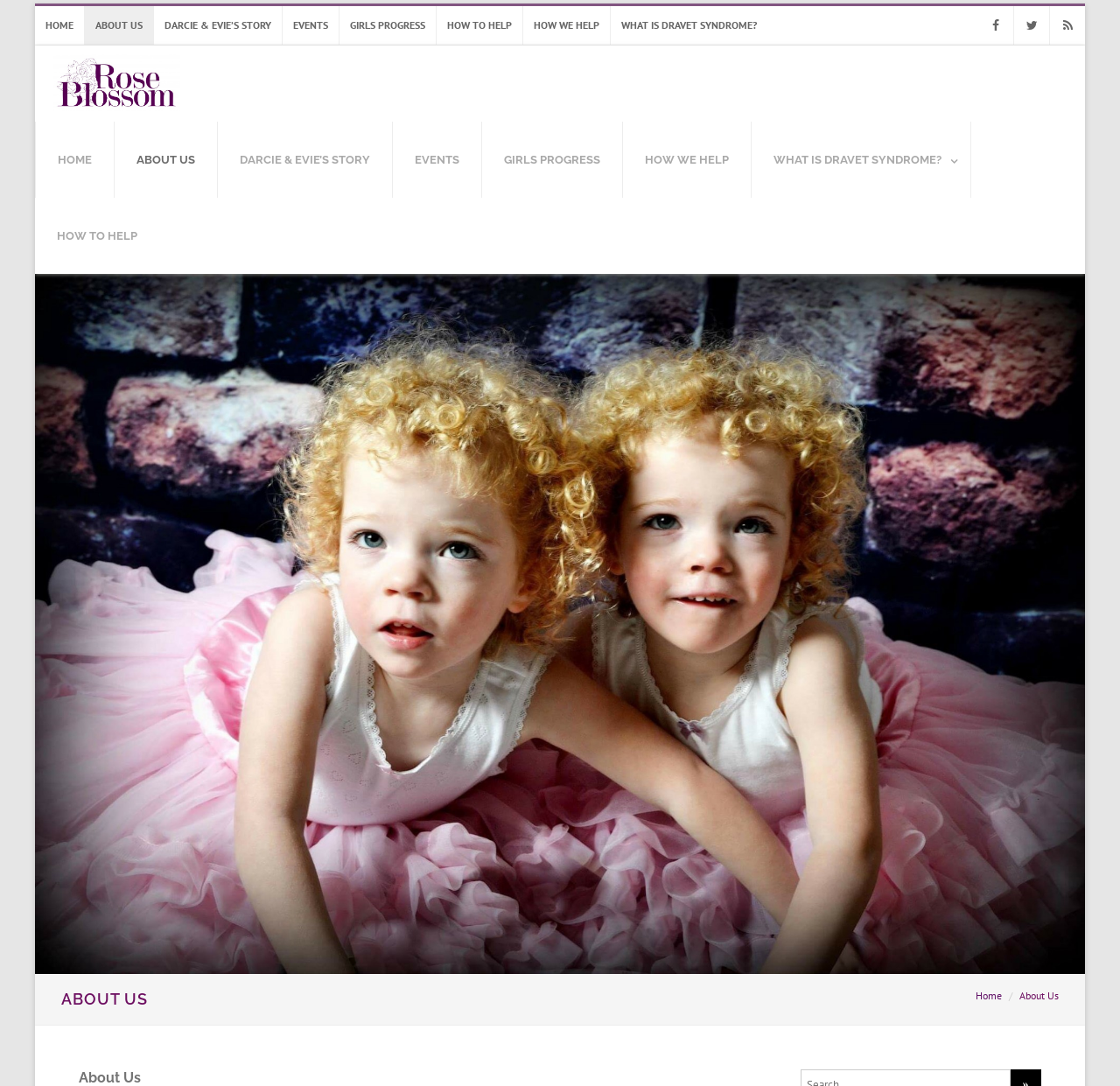Determine the bounding box of the UI component based on this description: "What is Dravet Syndrome?". The bounding box coordinates should be four float values between 0 and 1, i.e., [left, top, right, bottom].

[0.671, 0.141, 0.866, 0.153]